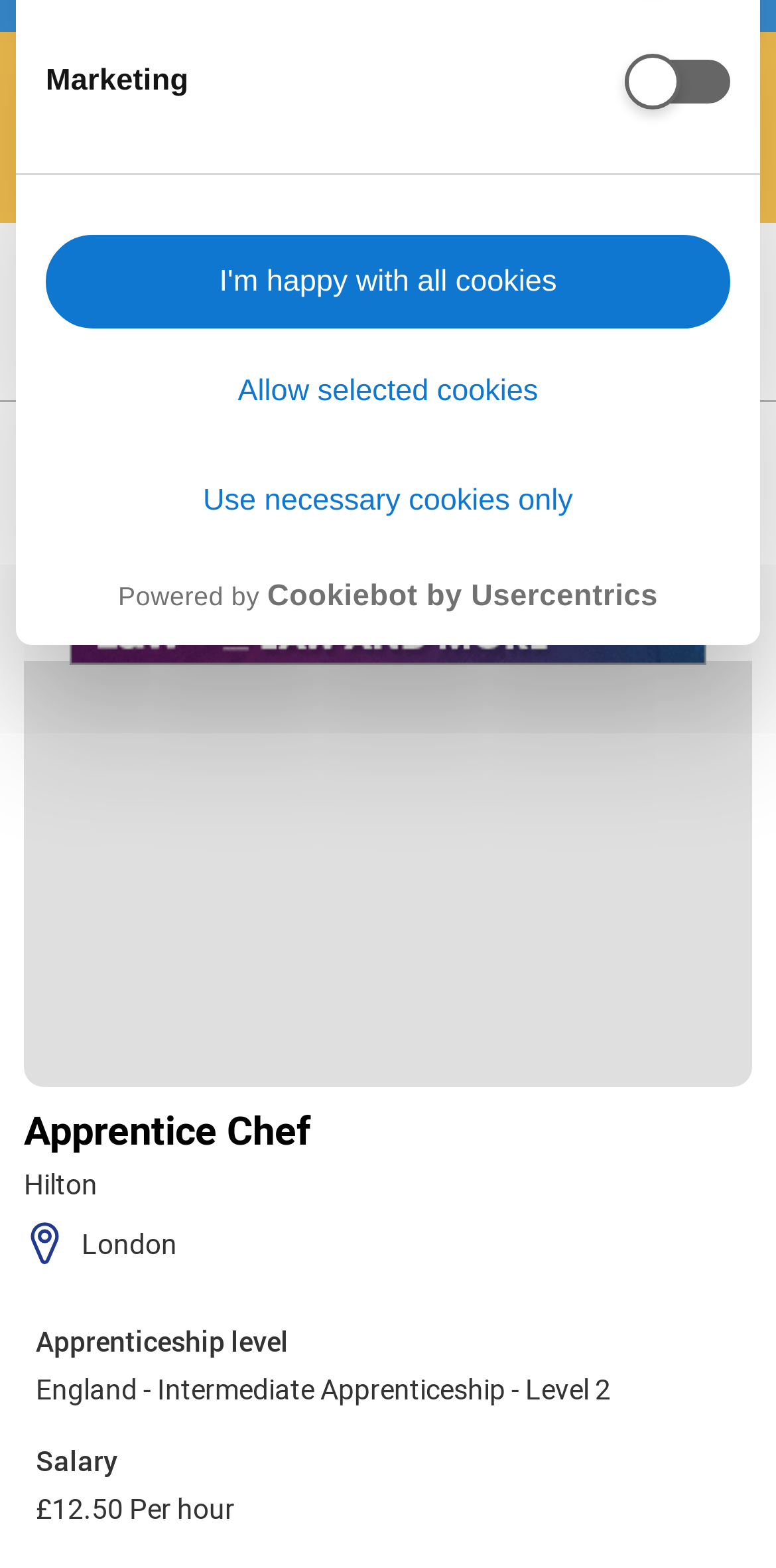Given the description of the UI element: "Allow selected cookies", predict the bounding box coordinates in the form of [left, top, right, bottom], with each value being a float between 0 and 1.

[0.059, 0.22, 0.941, 0.28]